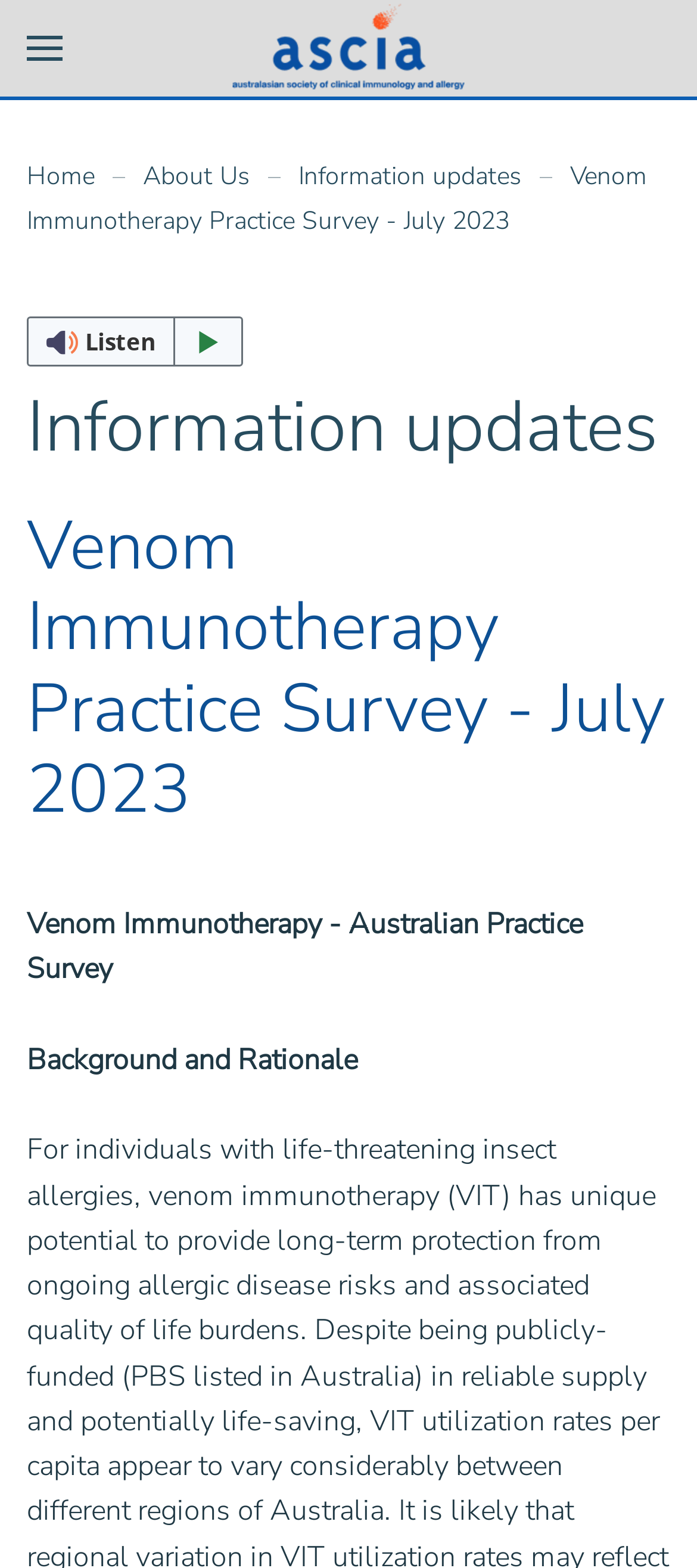Please provide the bounding box coordinate of the region that matches the element description: User manual. Coordinates should be in the format (top-left x, top-left y, bottom-right x, bottom-right y) and all values should be between 0 and 1.

None